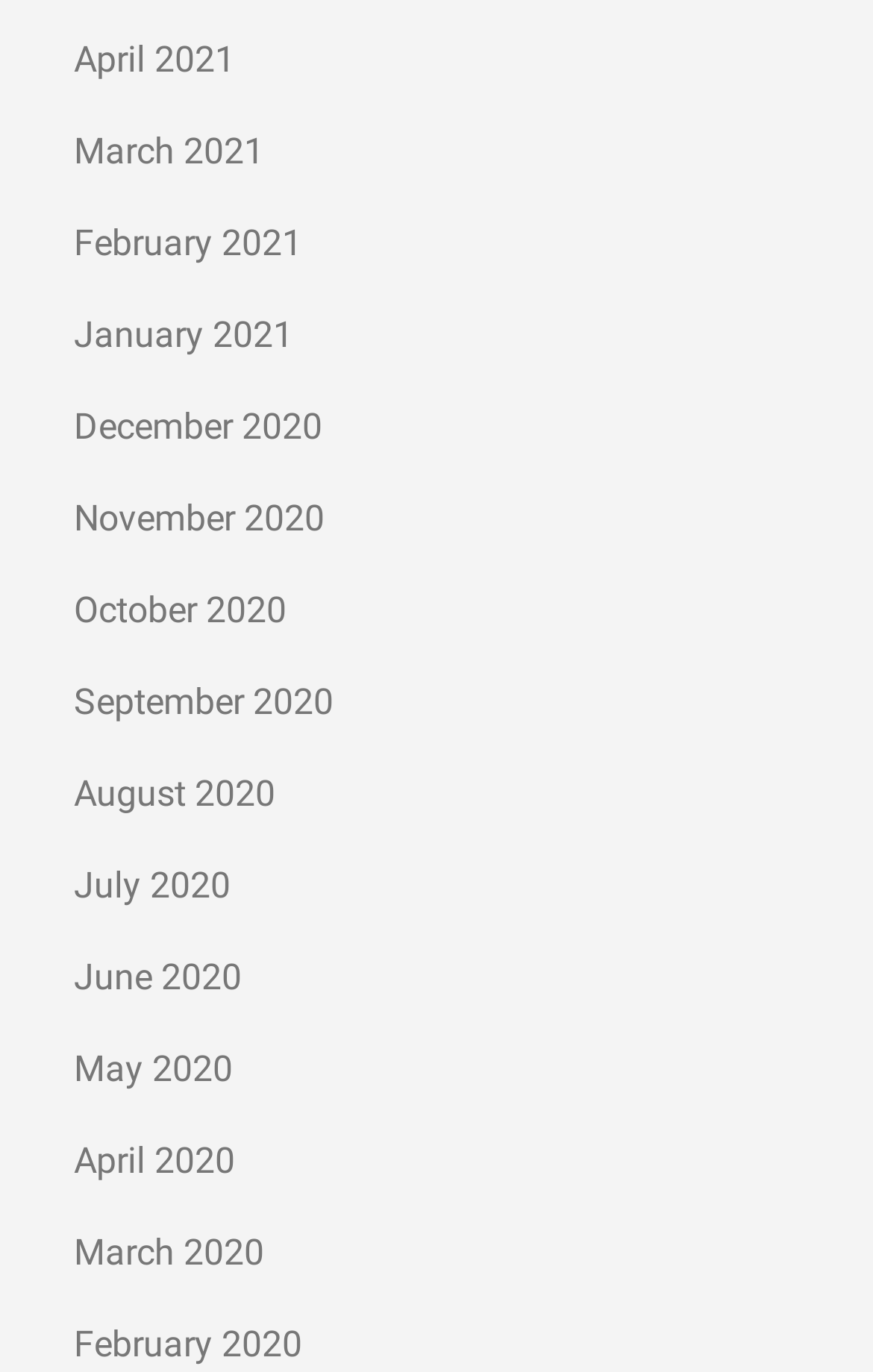What is the month above June 2020?
Using the visual information, respond with a single word or phrase.

May 2020